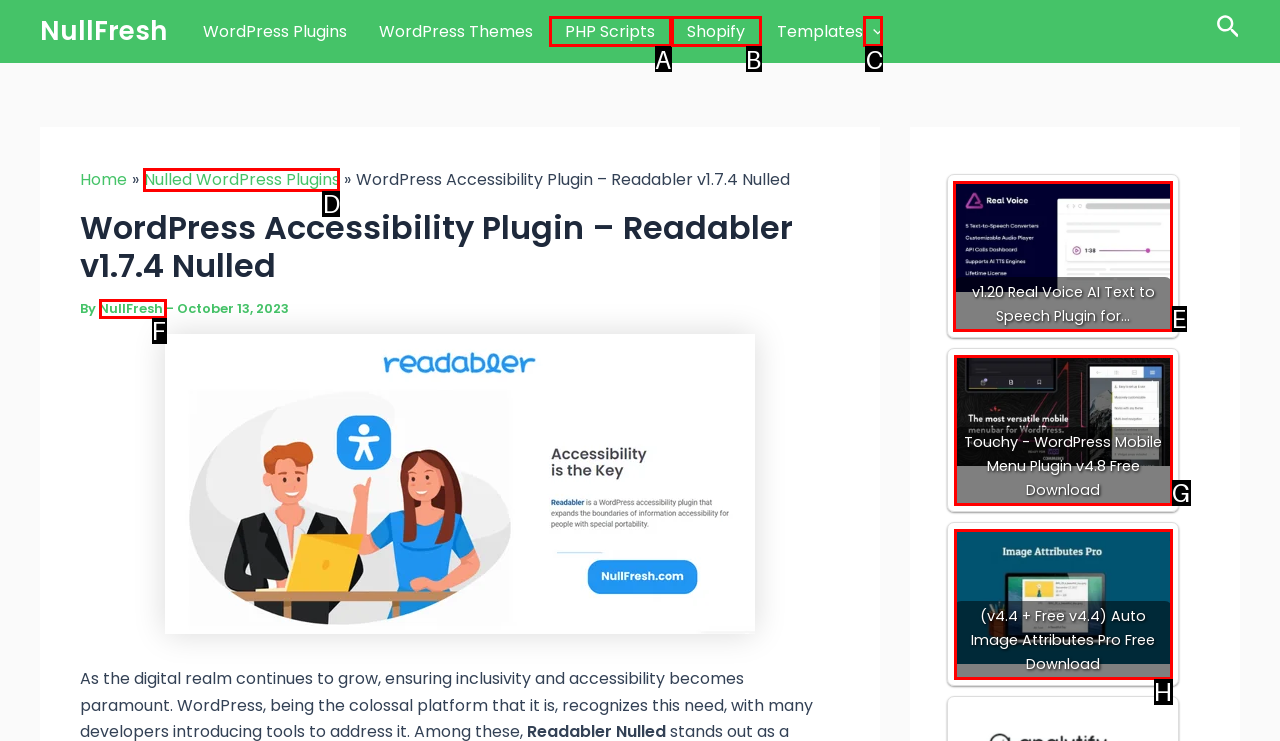Indicate which HTML element you need to click to complete the task: Explore the WordPress Accessibility Plugin. Provide the letter of the selected option directly.

E